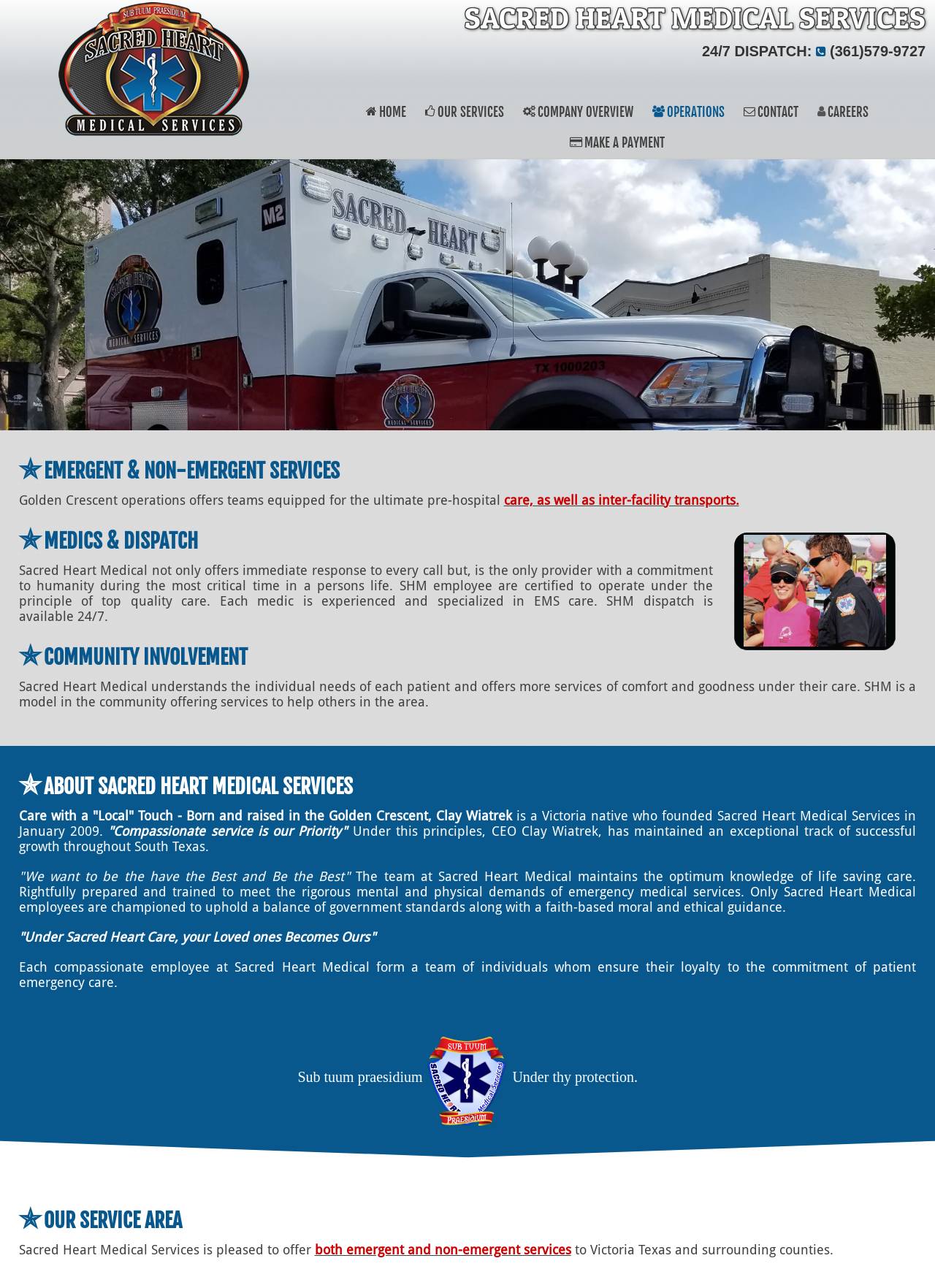From the element description Make a Payment, predict the bounding box coordinates of the UI element. The coordinates must be specified in the format (top-left x, top-left y, bottom-right x, bottom-right y) and should be within the 0 to 1 range.

[0.601, 0.099, 0.719, 0.123]